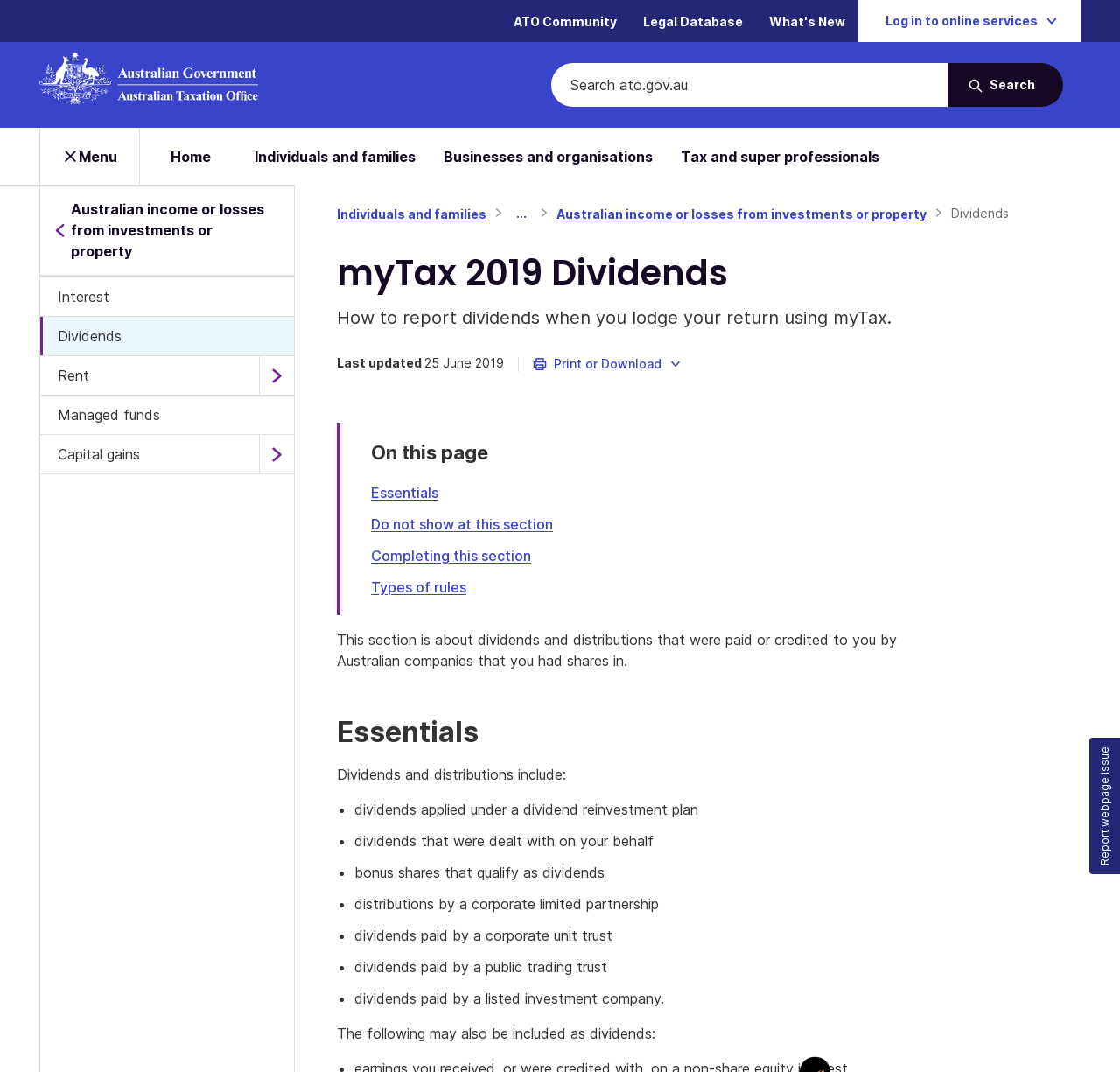What is the purpose of the 'Menu' button?
Please respond to the question with a detailed and informative answer.

I found the answer by looking at the button with the description 'Menu' and the property 'expanded: True' on the webpage, which suggests that it is used to expand the menu.